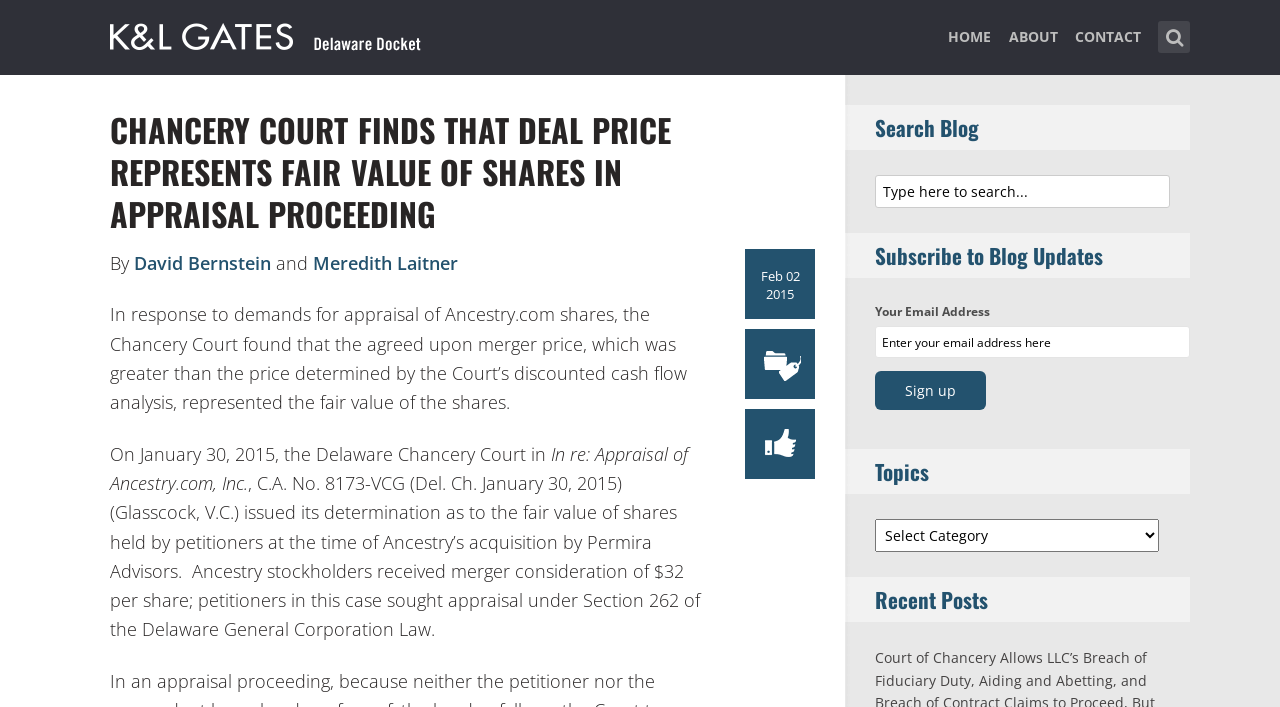Show the bounding box coordinates of the element that should be clicked to complete the task: "View recent posts".

[0.66, 0.816, 0.93, 0.88]